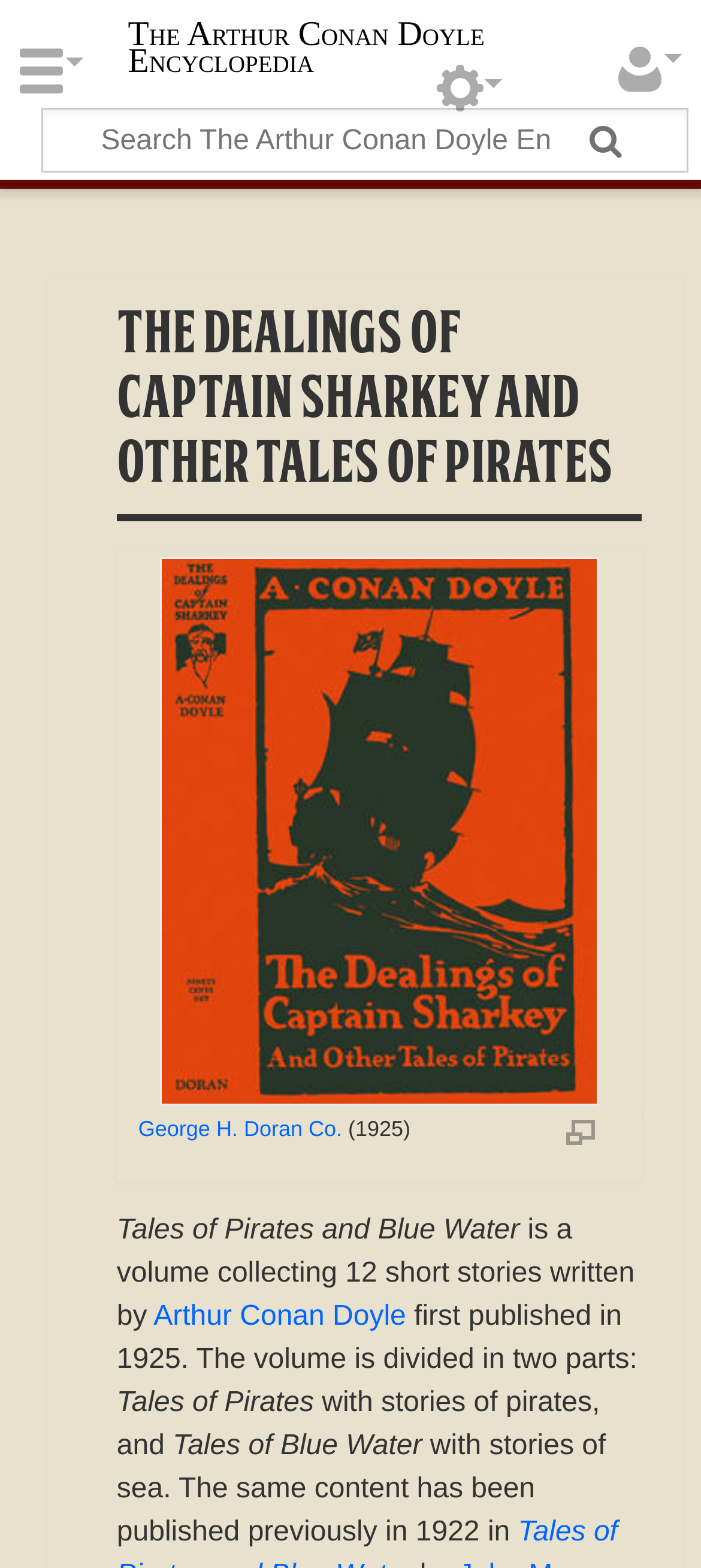Please provide the bounding box coordinates in the format (top-left x, top-left y, bottom-right x, bottom-right y). Remember, all values are floating point numbers between 0 and 1. What is the bounding box coordinate of the region described as: George H. Doran Co.

[0.197, 0.712, 0.488, 0.728]